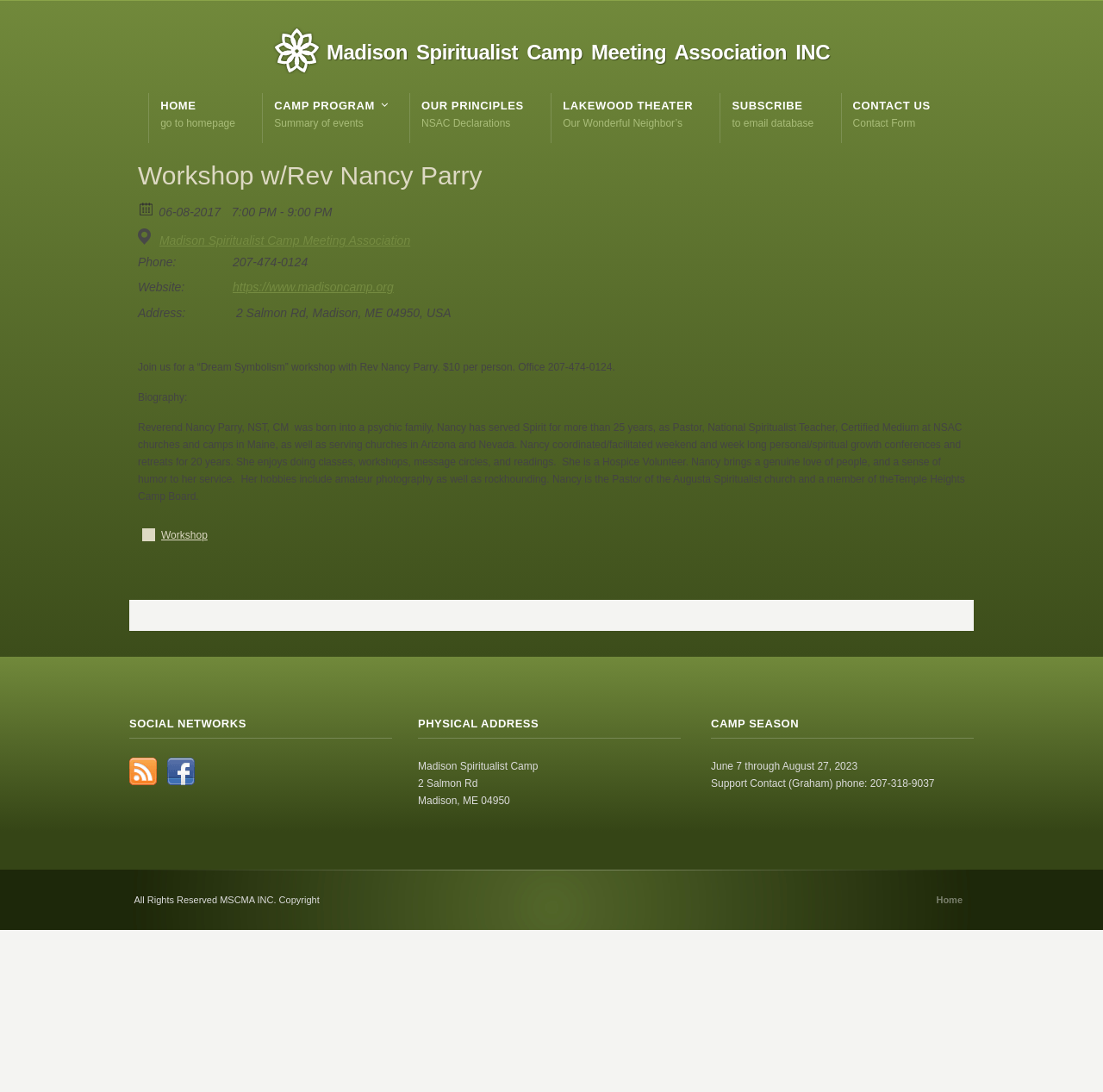Locate the bounding box coordinates of the clickable area needed to fulfill the instruction: "view camp program".

[0.249, 0.089, 0.347, 0.118]